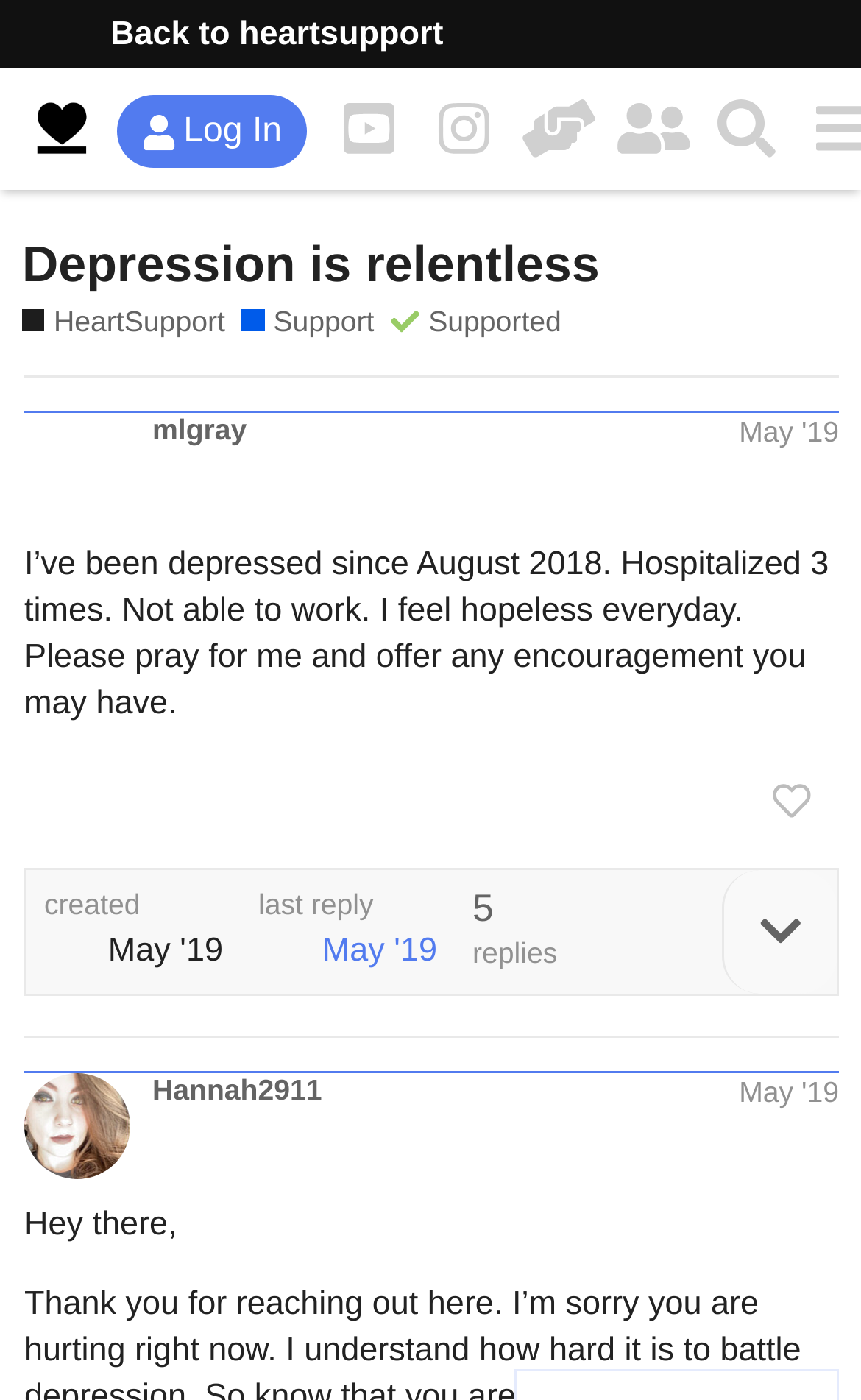Identify the bounding box coordinates of the section that should be clicked to achieve the task described: "Search for topics".

[0.813, 0.059, 0.922, 0.126]